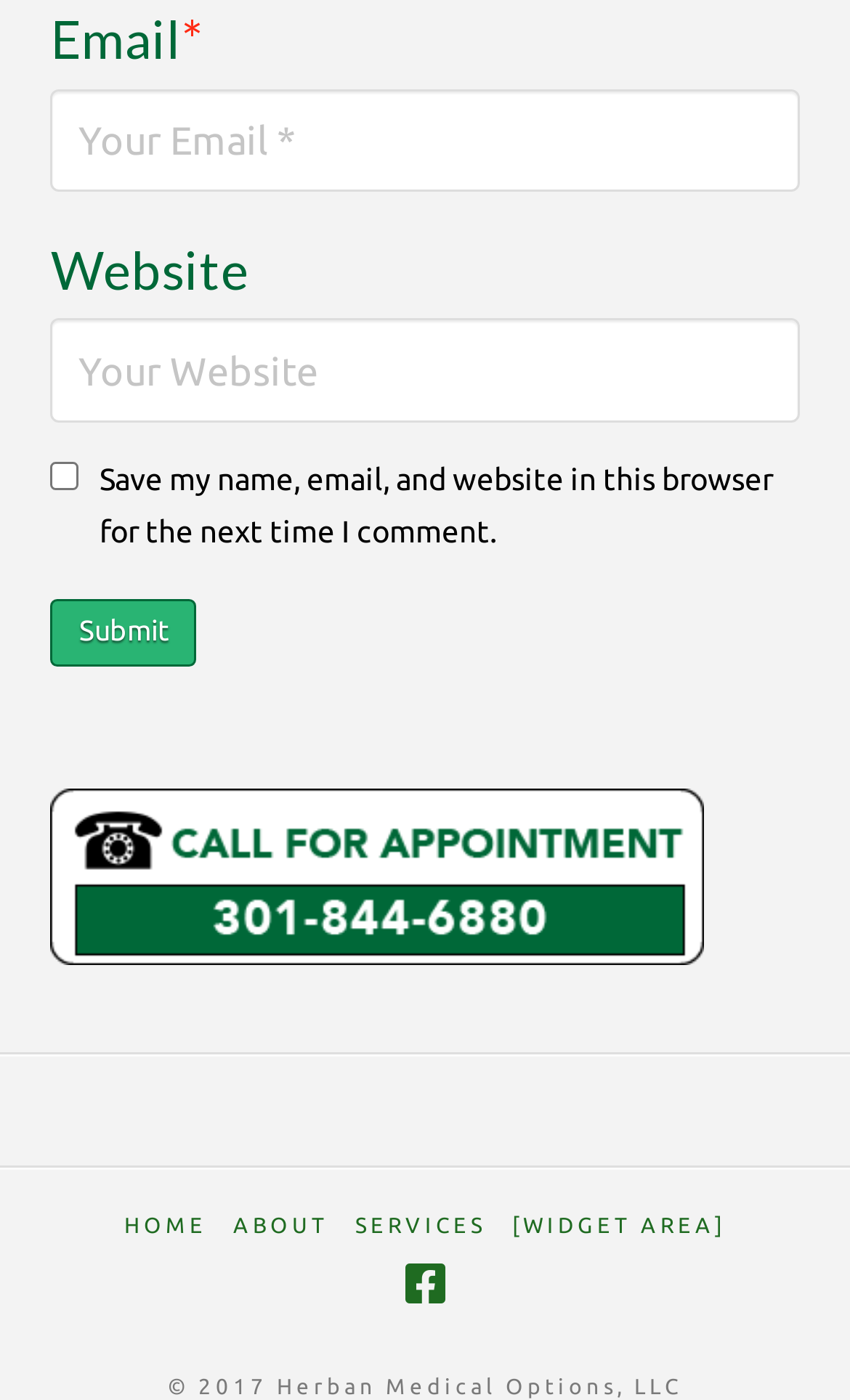Please identify the bounding box coordinates of the area that needs to be clicked to follow this instruction: "Check the save option".

[0.06, 0.33, 0.093, 0.351]